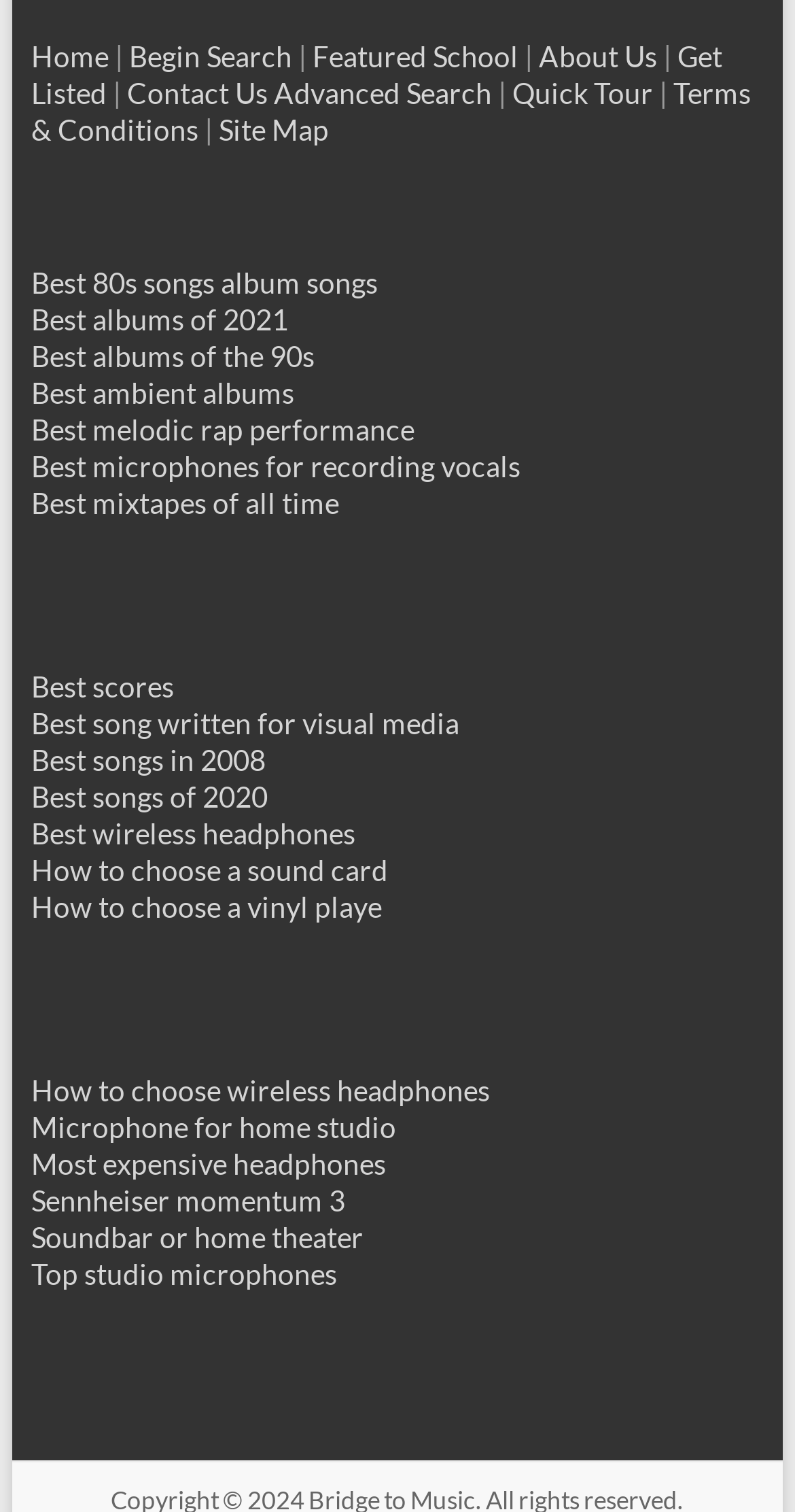What is the first link on the top navigation bar?
Answer the question with a single word or phrase, referring to the image.

Home